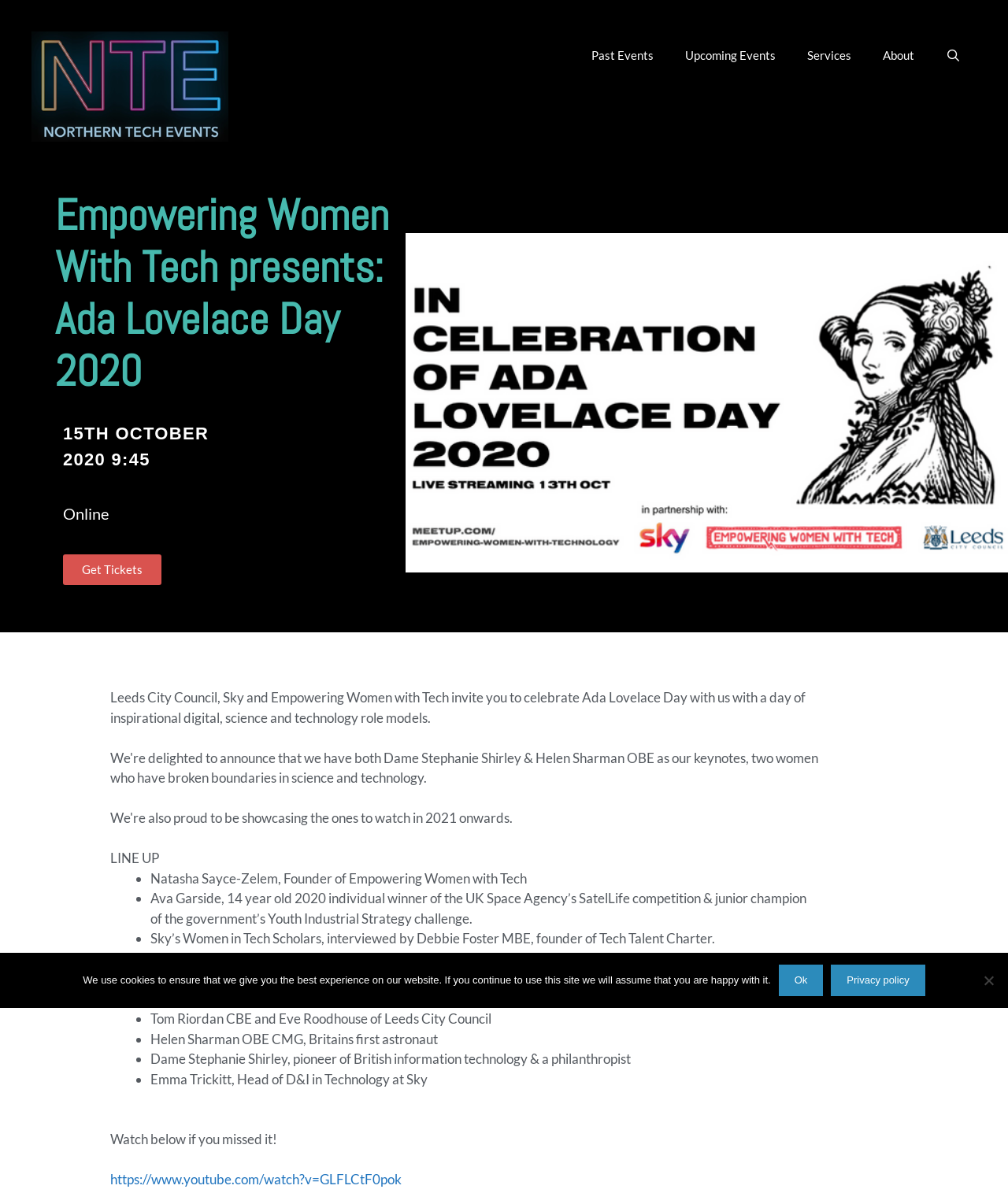Determine the main headline of the webpage and provide its text.

Empowering Women With Tech presents: Ada Lovelace Day 2020